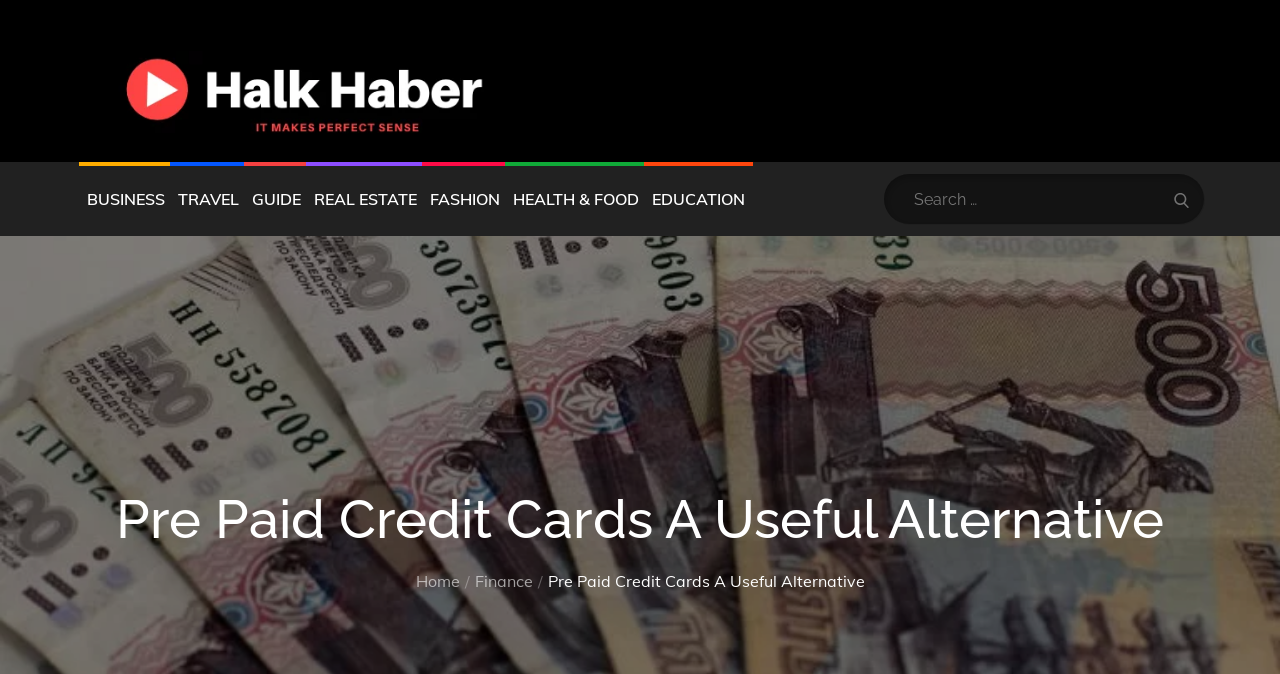Show the bounding box coordinates for the HTML element as described: "Health & Food".

[0.395, 0.24, 0.505, 0.35]